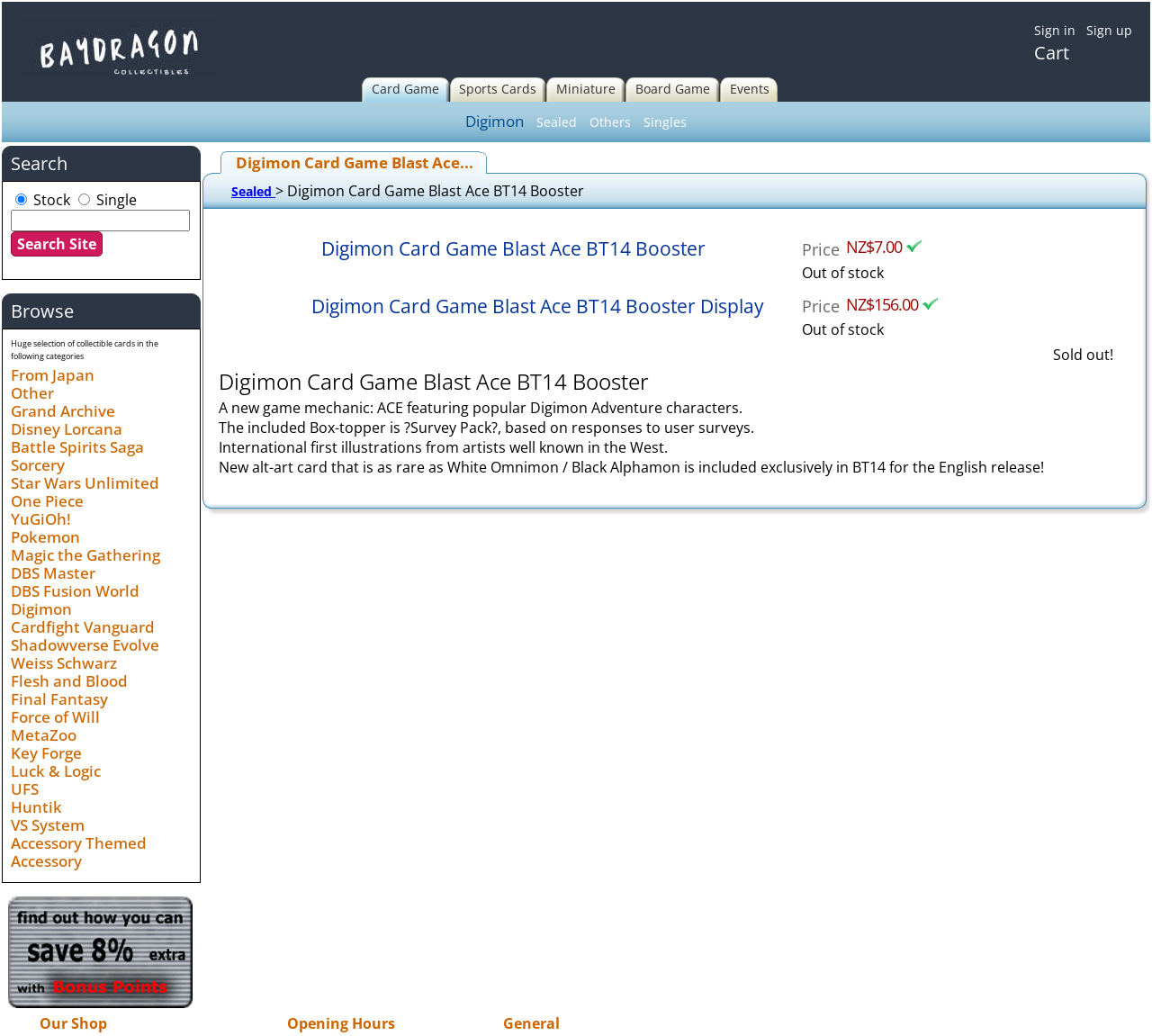What is the price of the Digimon Card Game Blast Ace BT14 Booster?
Using the image as a reference, answer the question in detail.

I found the answer by examining the text content of the LayoutTableCell element, which mentions 'Price NZ$7.00' and 'Display Price NZ$156.00'.